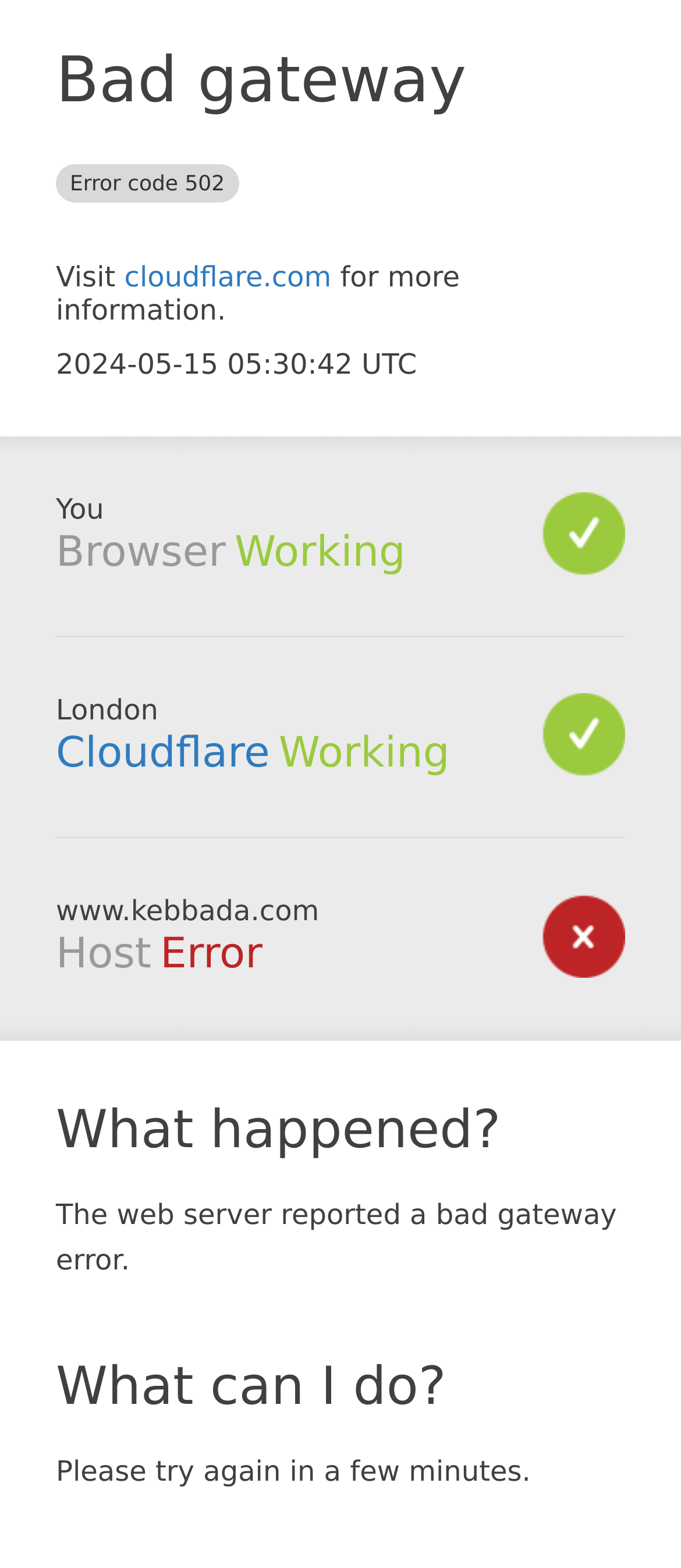Please determine and provide the text content of the webpage's heading.

Bad gateway Error code 502